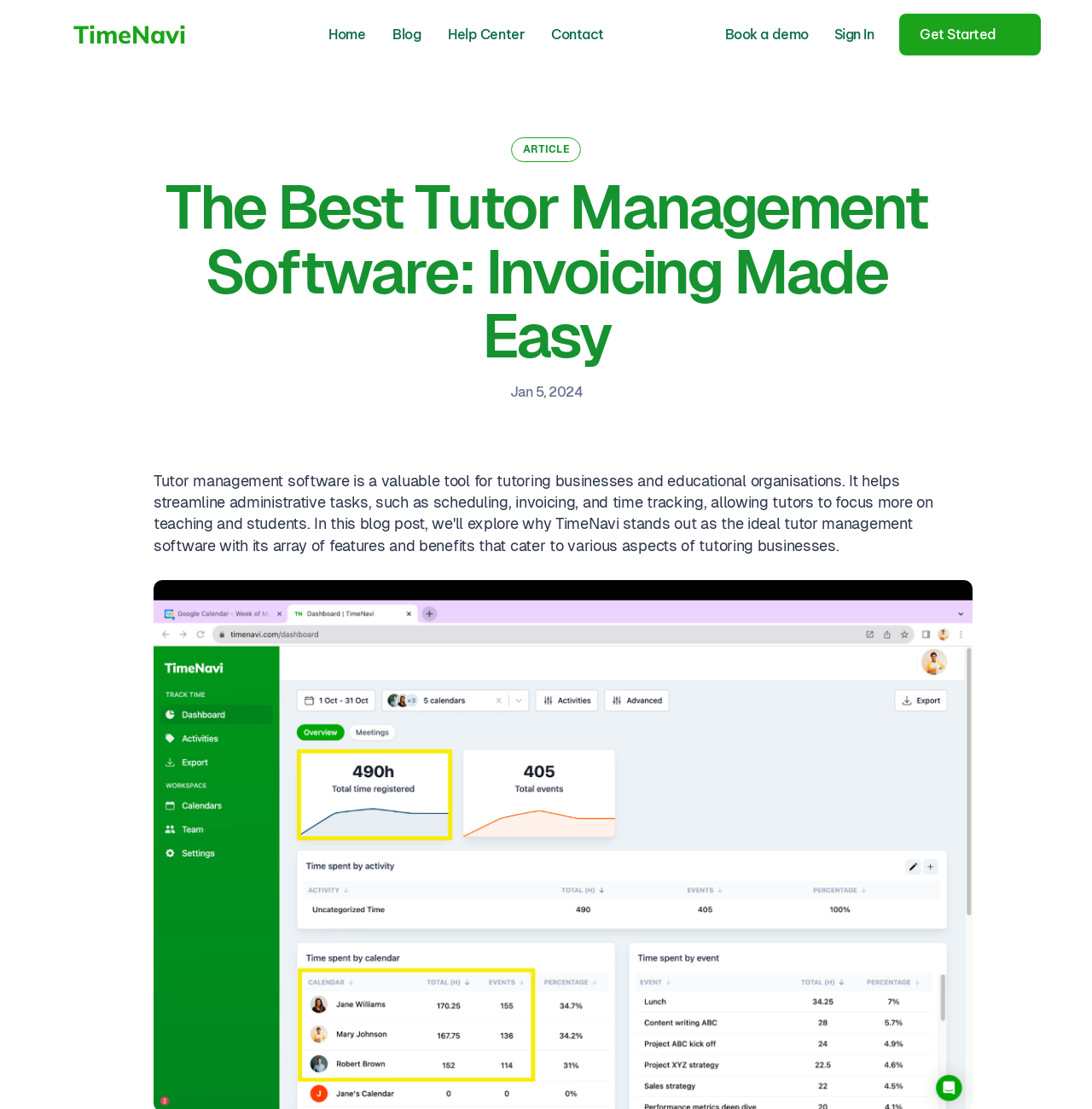Please answer the following question as detailed as possible based on the image: 
What is the purpose of the 'Get Started' button?

I inferred the purpose of the 'Get Started' button by considering its position and text. It is located at the top-right corner of the webpage, which is a common location for call-to-action buttons. The text 'Get Started' suggests that clicking this button will allow the user to begin using the software.